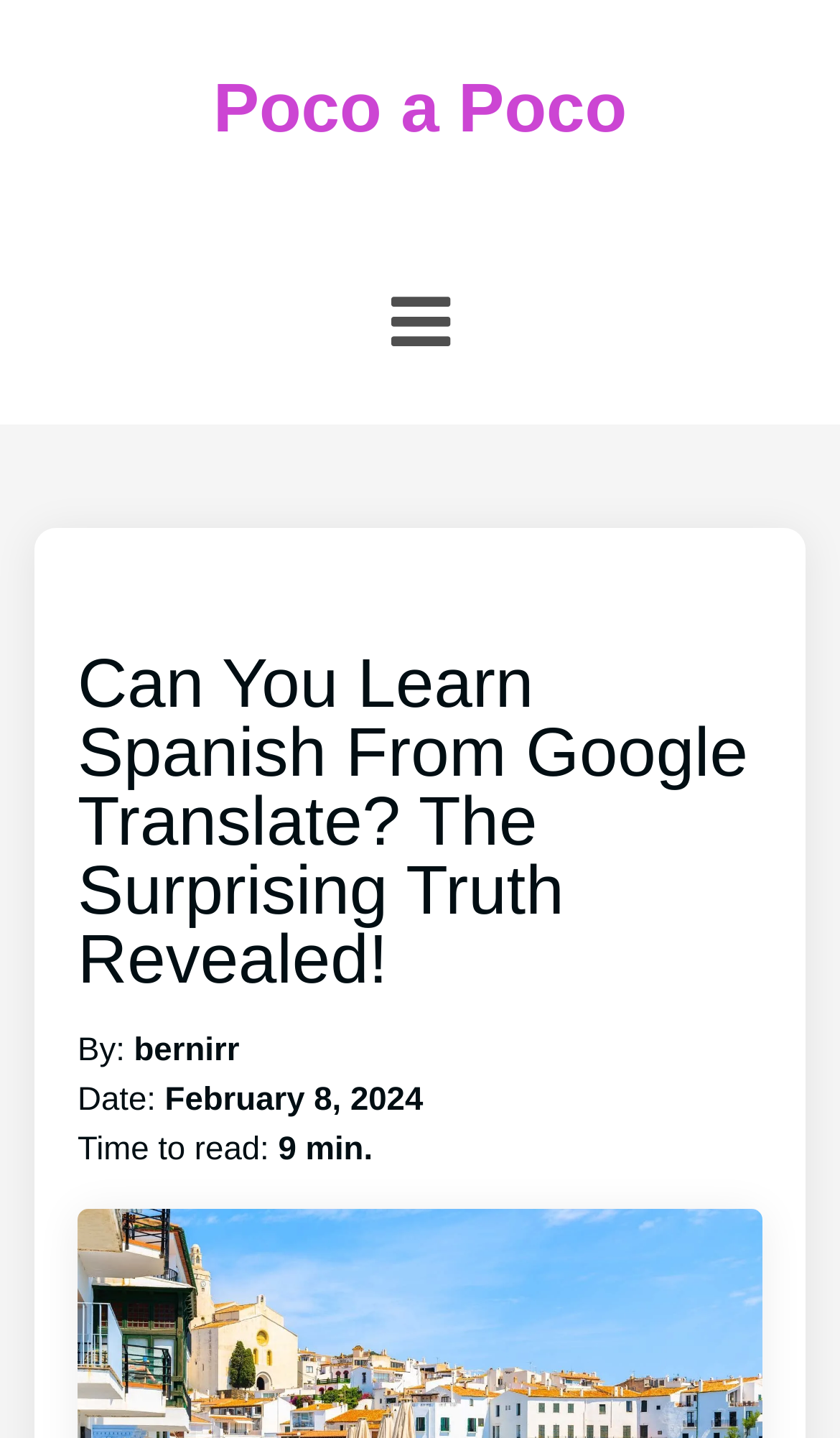Detail the webpage's structure and highlights in your description.

The webpage is about learning Spanish from Google Translate, with a focus on the surprising truth revealed. At the top, there is a link to "Poco a Poco" positioned roughly in the middle of the page. Below this link, there is a heading that repeats the title "Can You Learn Spanish From Google Translate? The Surprising Truth Revealed!" which takes up most of the width of the page.

To the right of the heading, there is a small icon represented by the Unicode character "\uf0c9". Below the heading, there are several lines of text that provide metadata about the article. The first line reads "By: bernirr", followed by "Date: February 8, 2024", and then "Time to read: 9 min.". These lines of text are positioned near the top of the page, with the "By" and "Date" lines aligned to the left, and the "Time to read" line slightly indented.